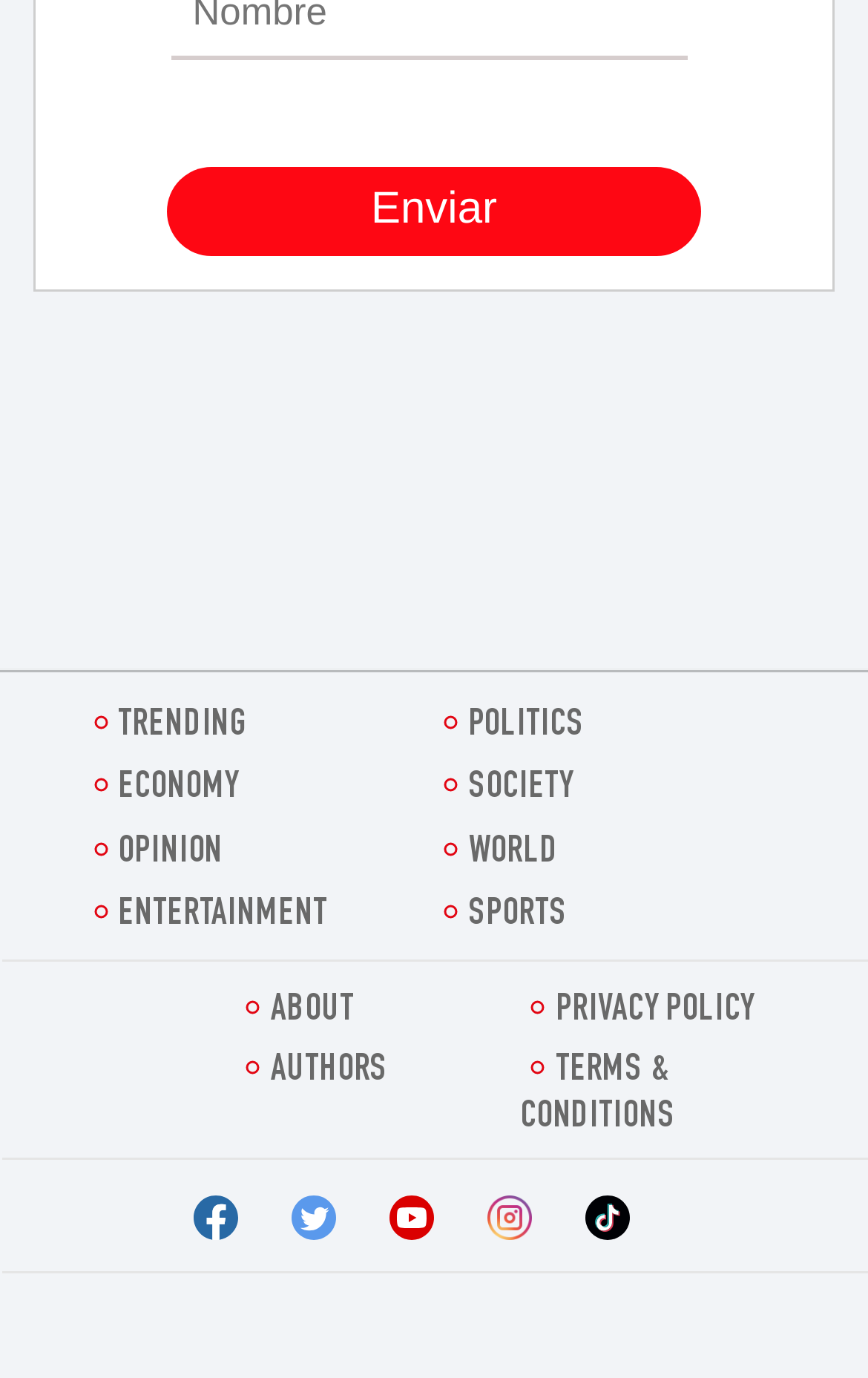Identify the bounding box coordinates of the clickable region required to complete the instruction: "Click the 'Enviar' button". The coordinates should be given as four float numbers within the range of 0 and 1, i.e., [left, top, right, bottom].

[0.192, 0.121, 0.808, 0.186]